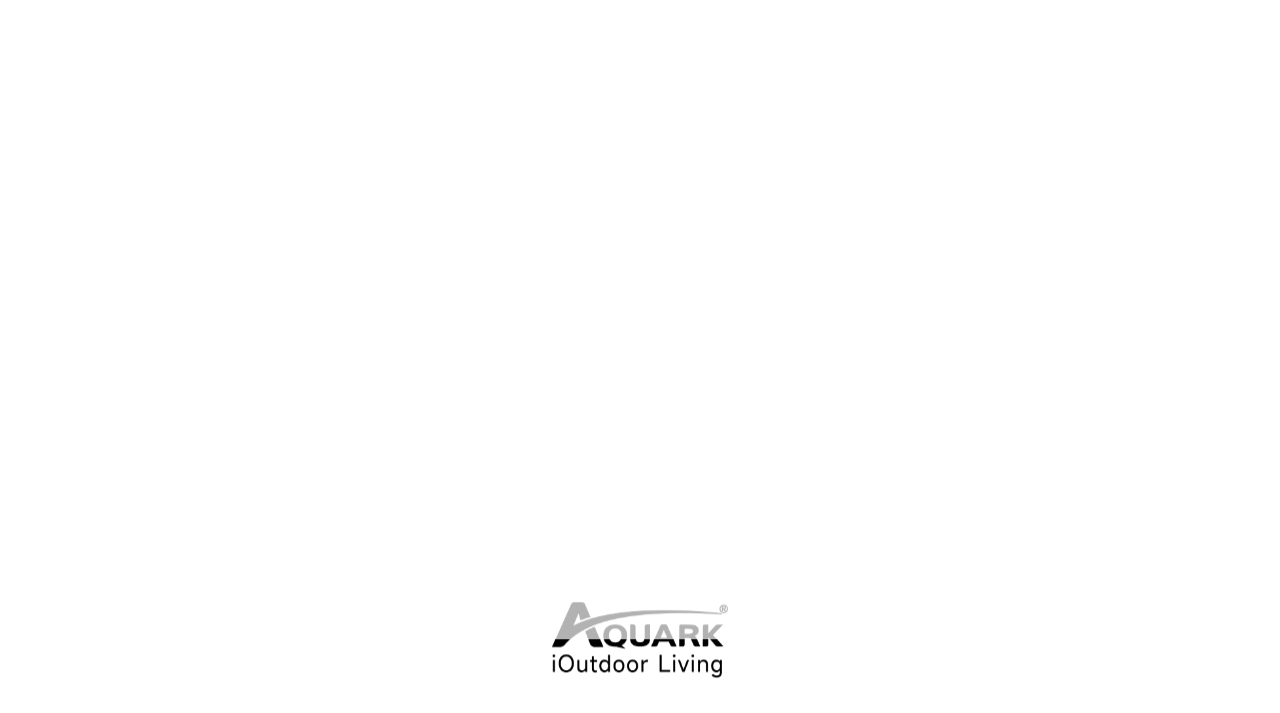How many main menu items are there?
Give a single word or phrase answer based on the content of the image.

5